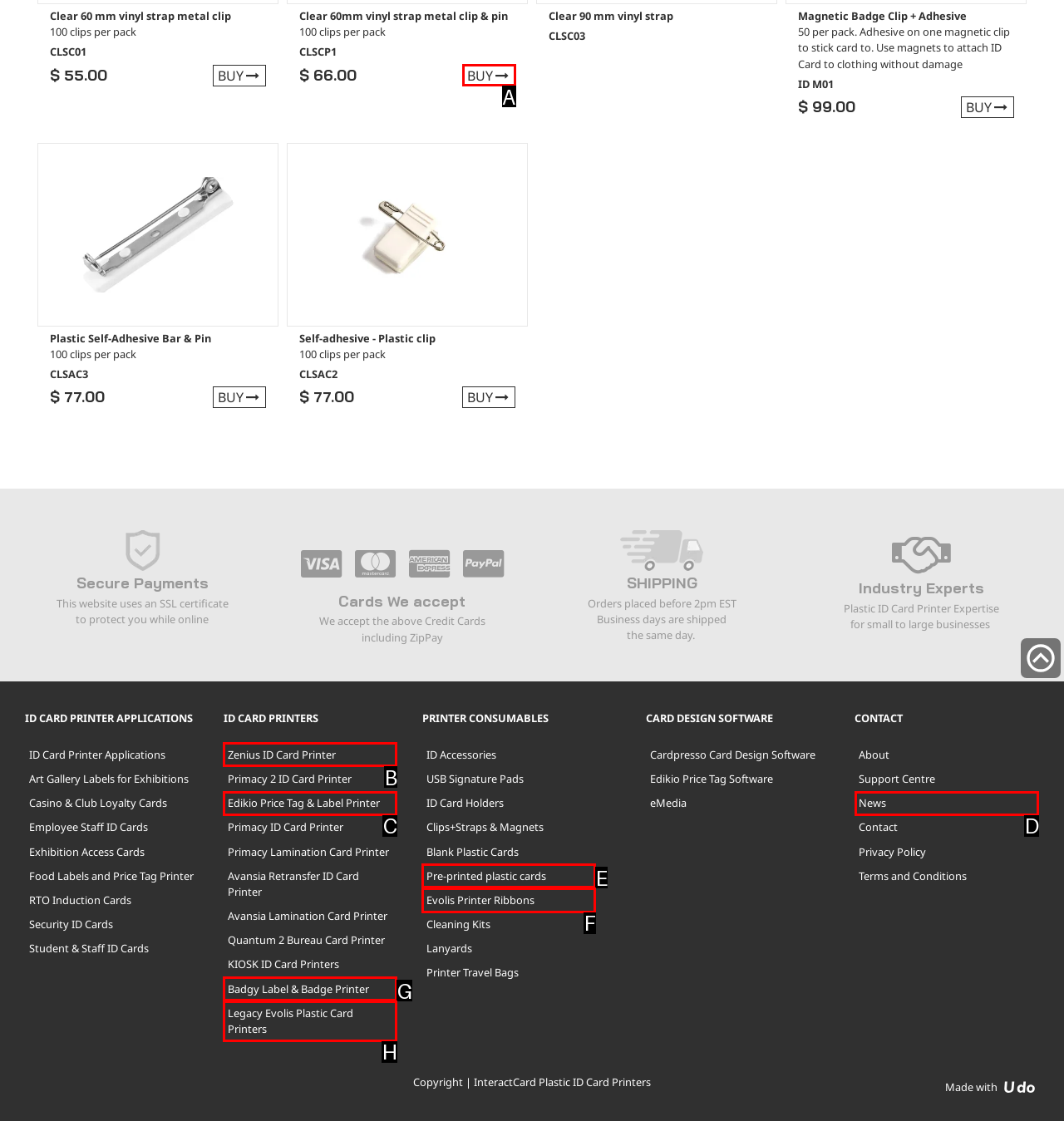Determine which option matches the element description: Pre-printed plastic cards
Answer using the letter of the correct option.

E